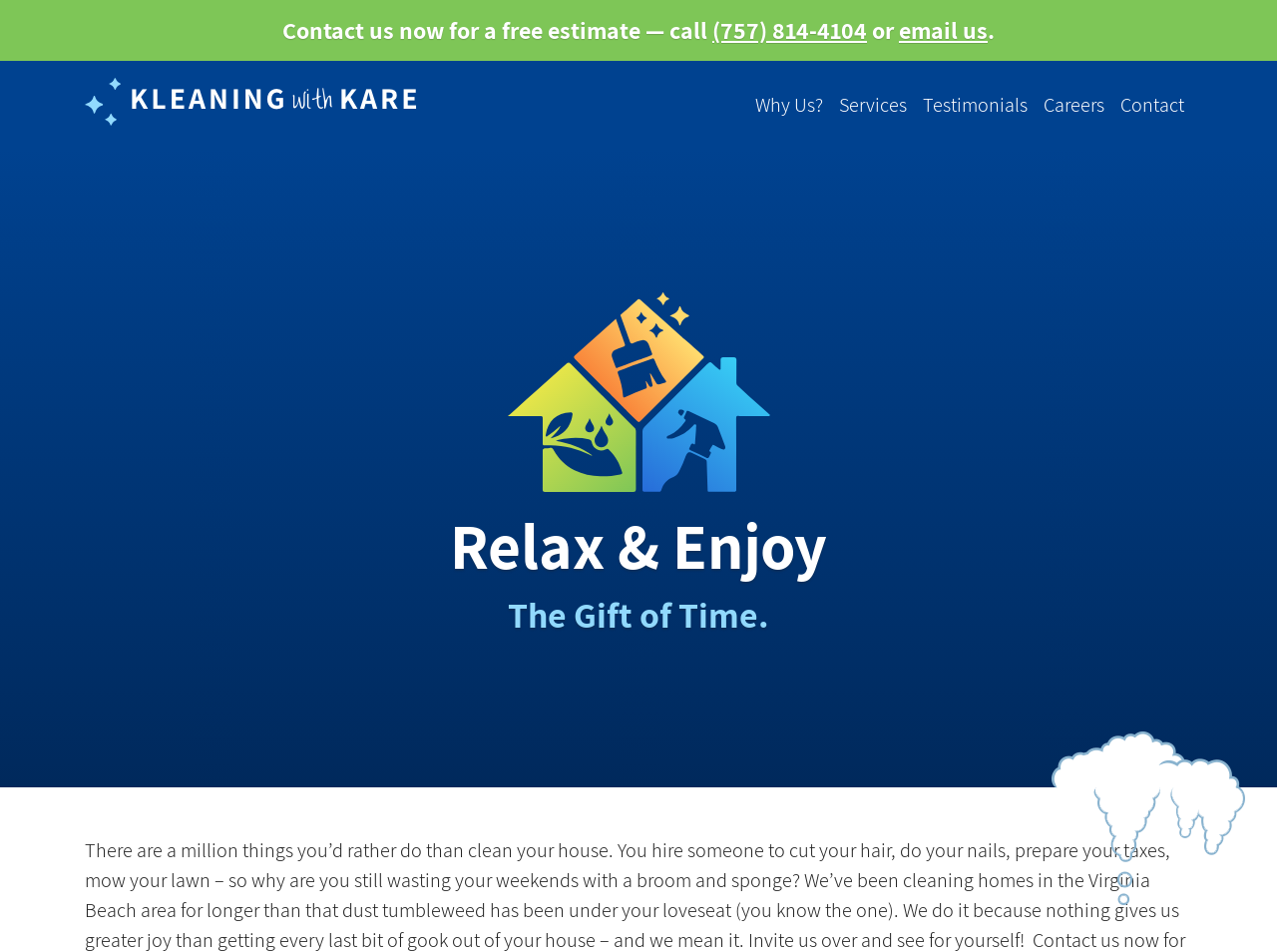What is the purpose of the 'Skip to main content' link?
Please provide a comprehensive and detailed answer to the question.

I understand that this link is provided for accessibility purposes, allowing users to bypass the navigation menu and go directly to the main content of the webpage.